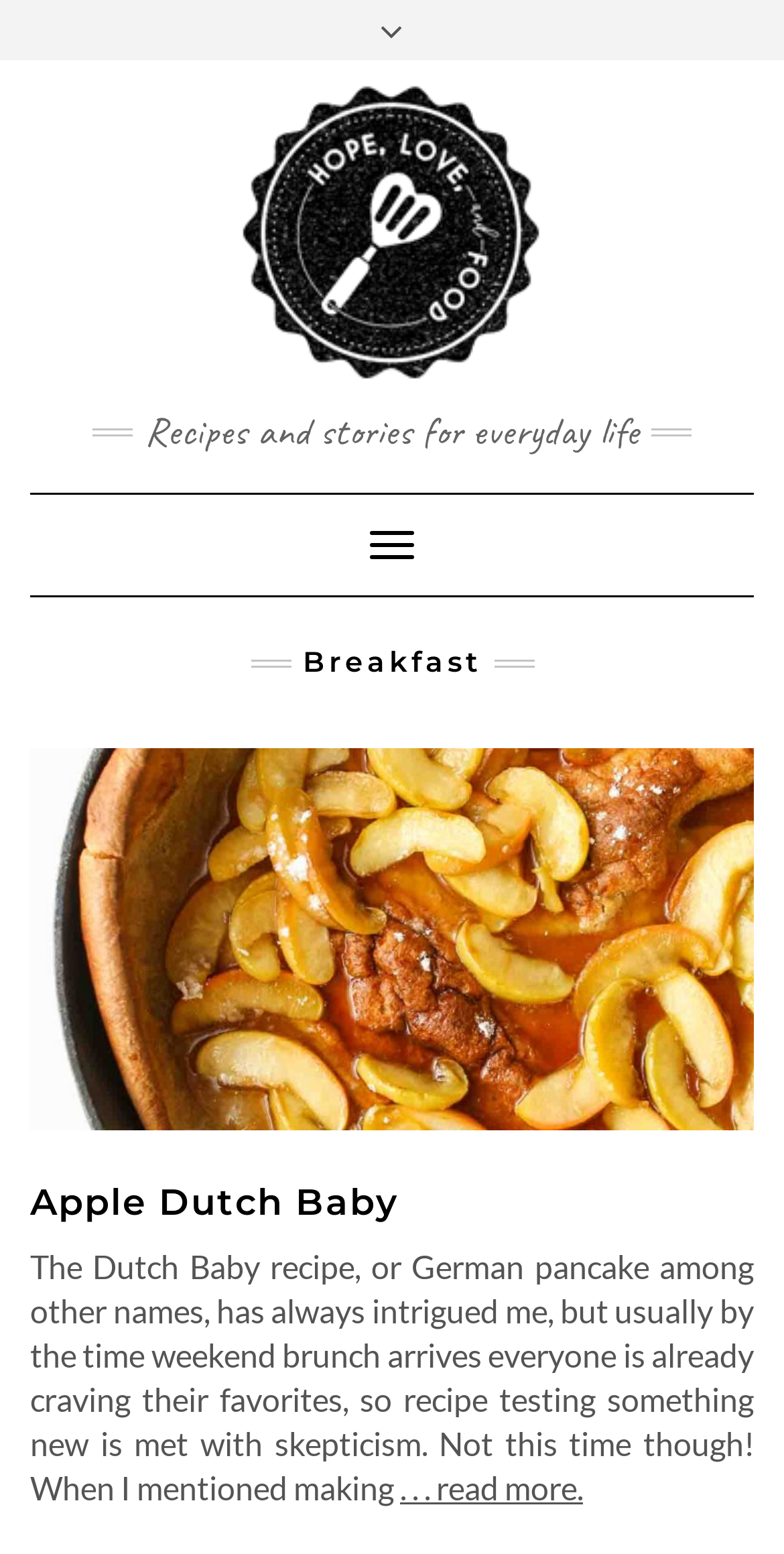Provide a one-word or short-phrase answer to the question:
How many social media links are there?

6